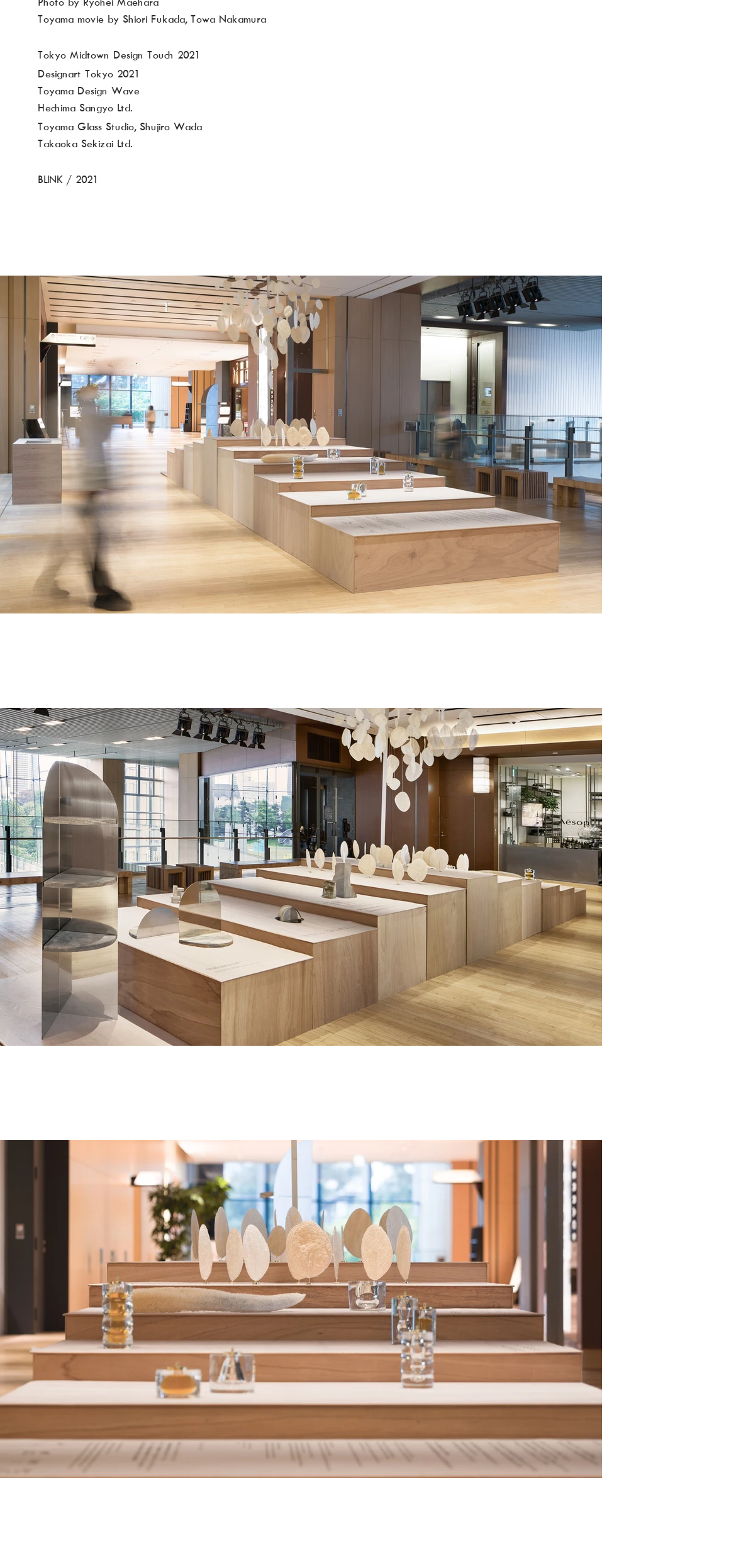Extract the bounding box coordinates of the UI element described: "aria-label="web_BLINK_1.jpg"". Provide the coordinates in the format [left, top, right, bottom] with values ranging from 0 to 1.

[0.0, 0.176, 0.818, 0.392]